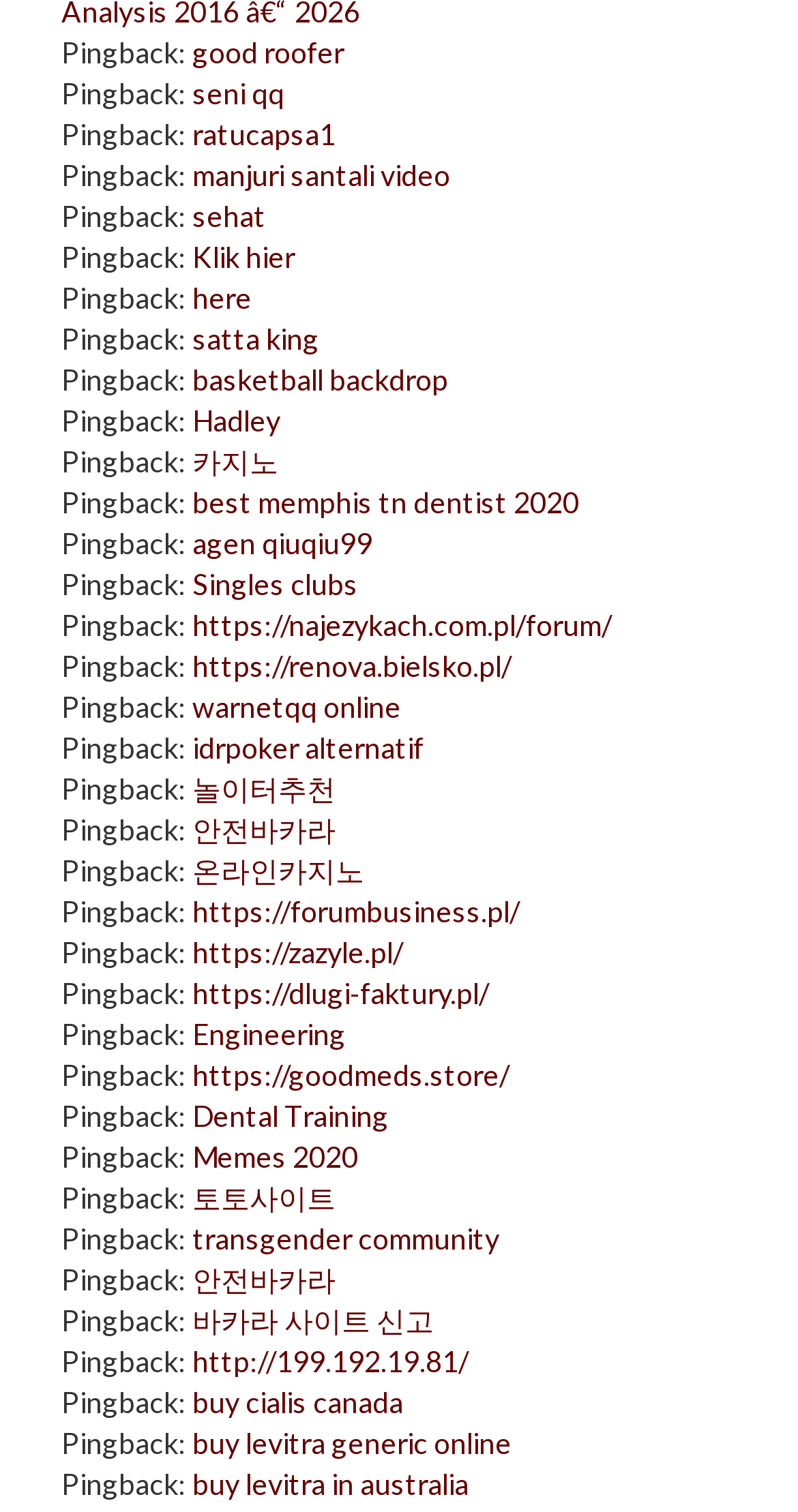Locate the UI element described by idrpoker alternatif and provide its bounding box coordinates. Use the format (top-left x, top-left y, bottom-right x, bottom-right y) with all values as floating point numbers between 0 and 1.

[0.241, 0.483, 0.531, 0.506]